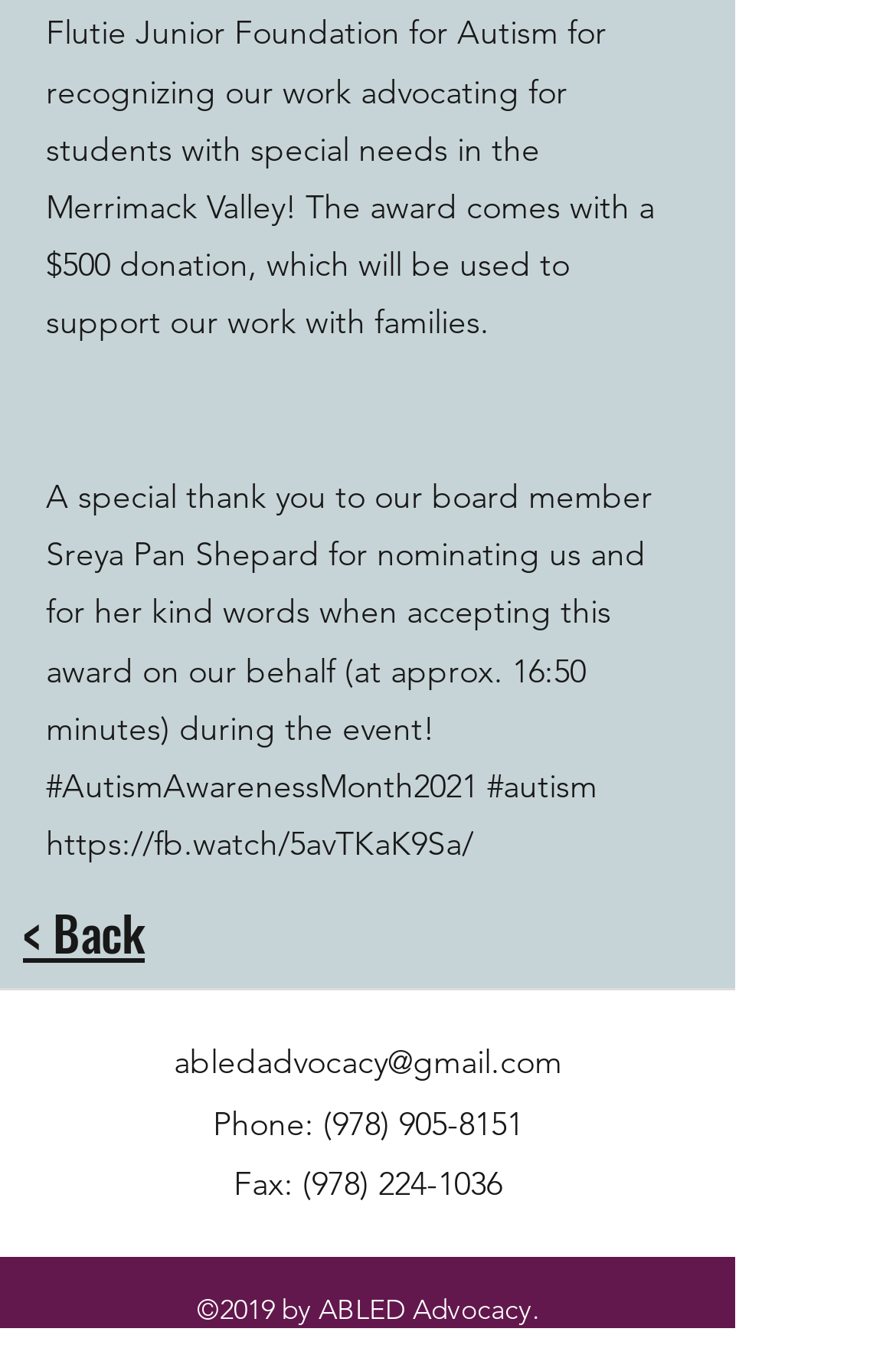What is the email address provided?
Please give a detailed and elaborate answer to the question based on the image.

The webpage provides contact information, including an email address, which is abledadvocacy@gmail.com.